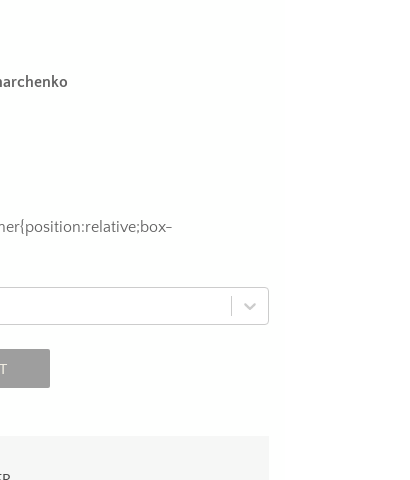Using the information in the image, give a detailed answer to the following question: What is the purpose of the 'ADD TO CART' button?

The presence of the 'ADD TO CART' button below the image suggests that the pendant is available for purchase, and the button's purpose is to allow viewers to add the item to their cart for checkout.